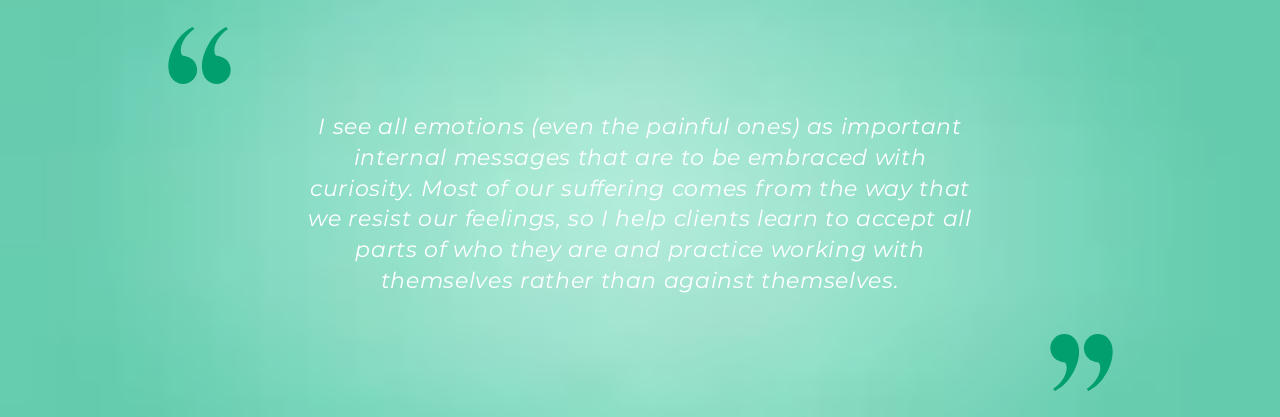What is the role of the speaker in the quote? Based on the screenshot, please respond with a single word or phrase.

Therapist